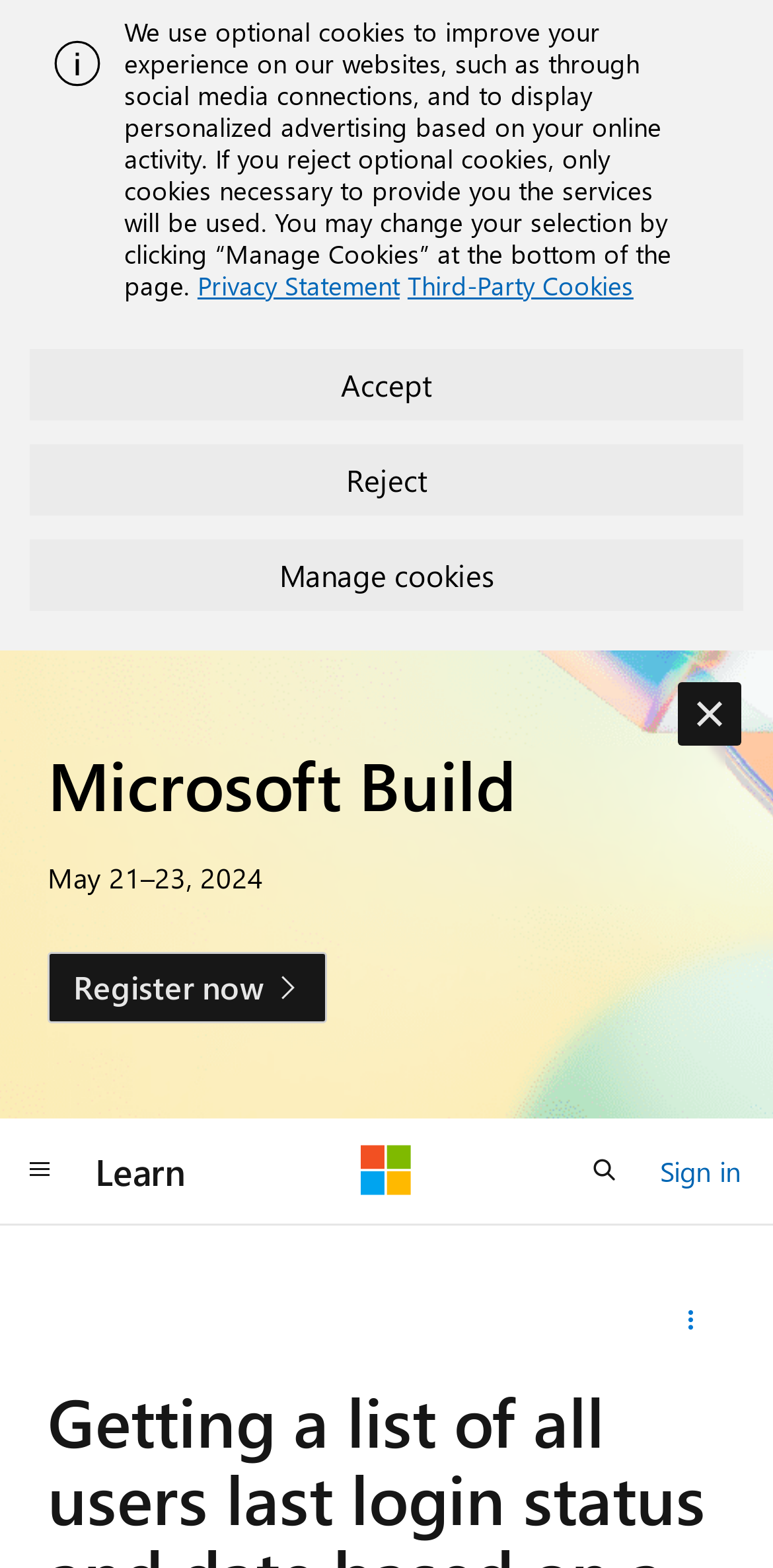Give an extensive and precise description of the webpage.

This webpage appears to be a question and answer forum, specifically a Microsoft Q&A page. At the top, there is an alert message with an image and a description about the use of optional cookies. Below the alert, there are three buttons: "Accept", "Reject", and "Manage cookies". 

To the right of the alert, there is a heading "Microsoft Build" followed by a date "May 21–23, 2024" and a "Register now" link. 

On the top right corner, there is a "Dismiss alert" button. 

The navigation menu is located at the bottom of the page, with buttons and links for "Global navigation", "Learn", "Microsoft", "Open search", and "Sign in". 

There is also a details section with a disclosure triangle labeled "Share this question". 

The main content of the page, which is not fully described in the accessibility tree, appears to be a question about getting a list of all users' last login status and date based on a criteria on AzureAD.